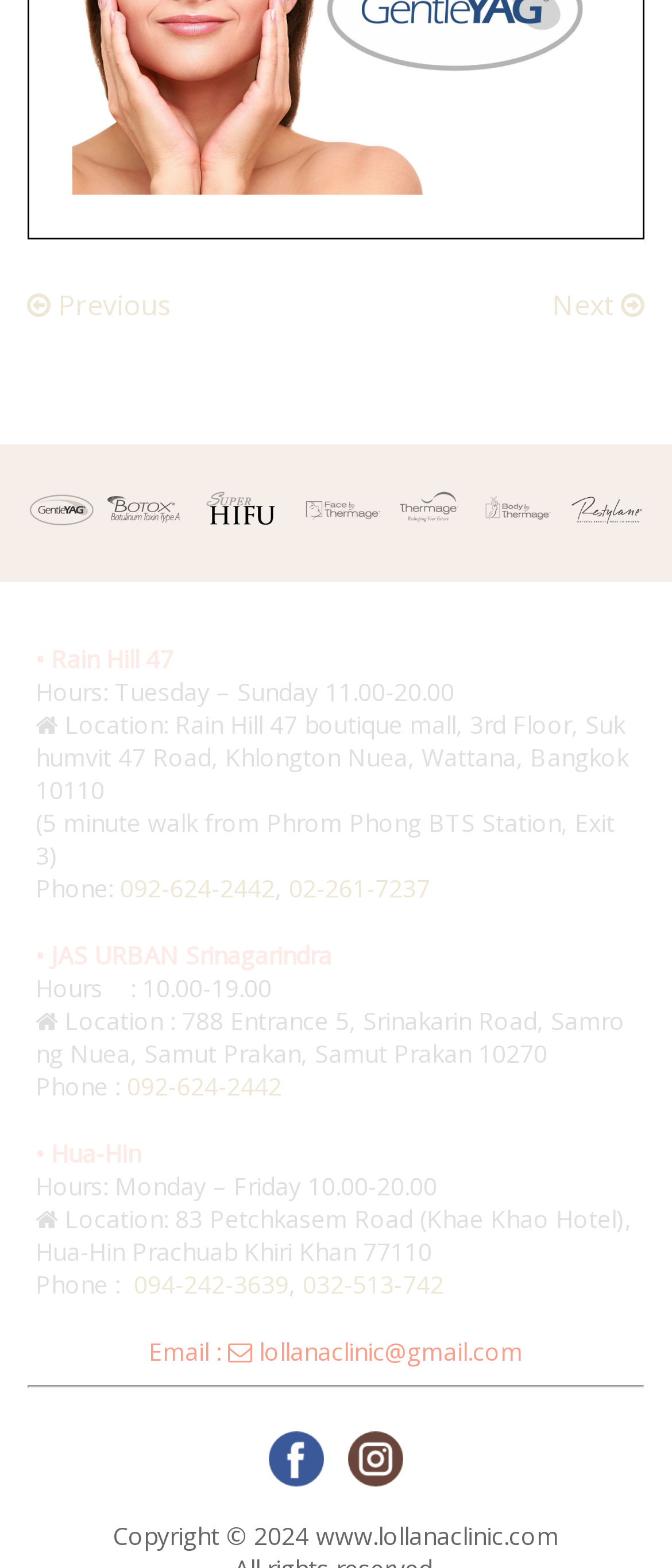Kindly determine the bounding box coordinates for the area that needs to be clicked to execute this instruction: "Click on the 'Previous' link".

[0.04, 0.182, 0.255, 0.206]